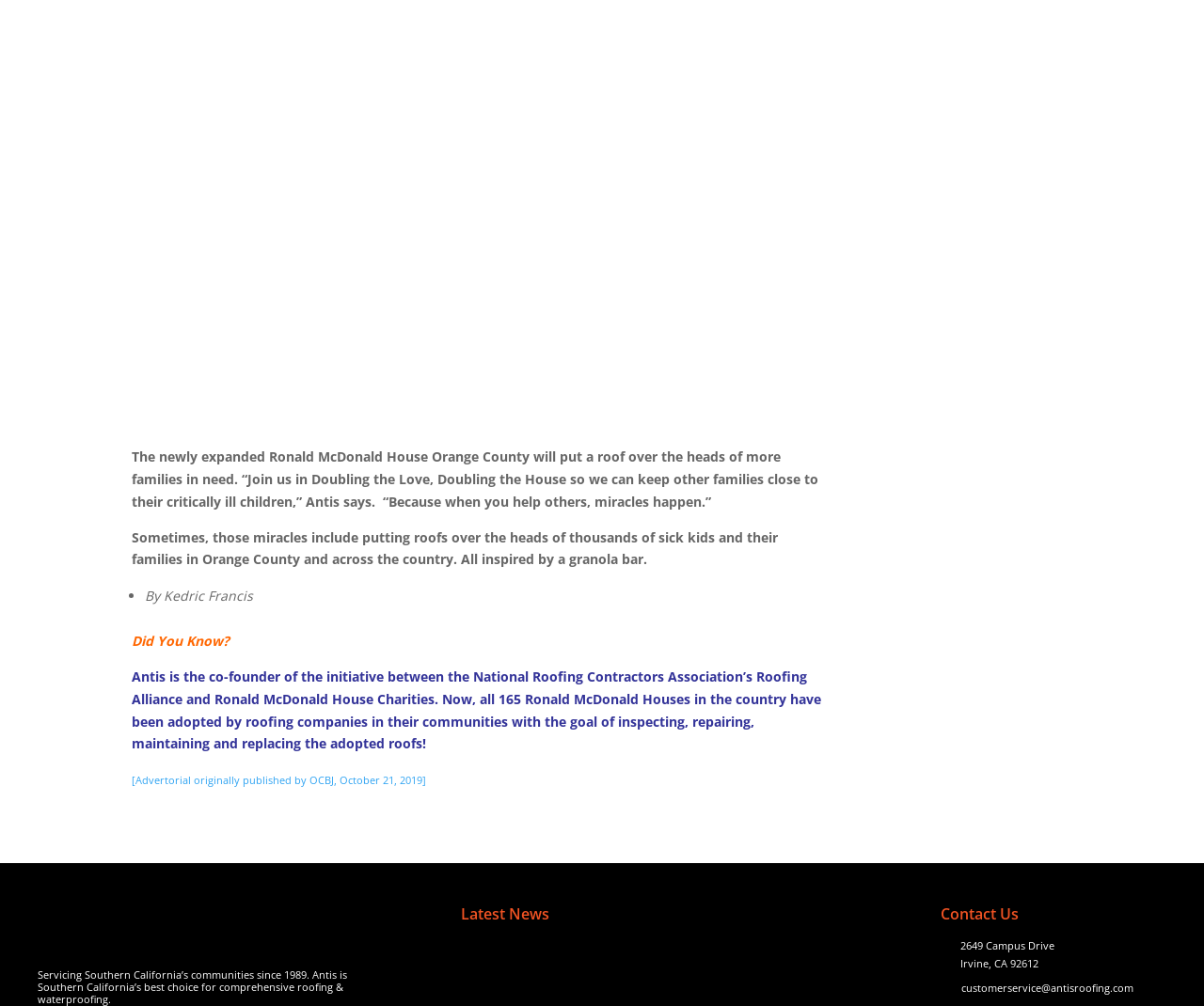What is the goal of the adopted roofs?
Answer with a single word or phrase, using the screenshot for reference.

Inspecting, repairing, maintaining and replacing